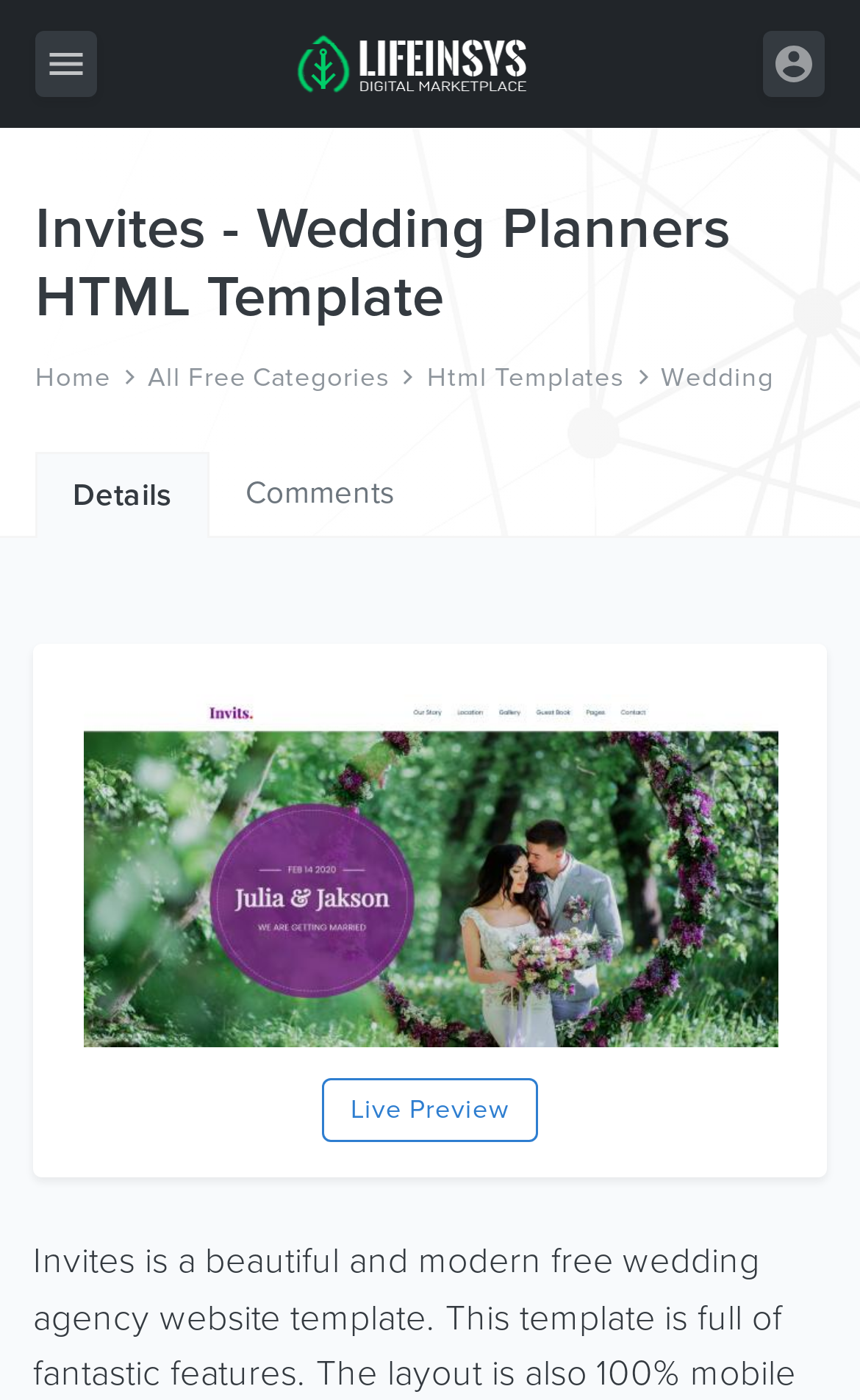Please identify the bounding box coordinates of the element's region that should be clicked to execute the following instruction: "Check privacy policy". The bounding box coordinates must be four float numbers between 0 and 1, i.e., [left, top, right, bottom].

None